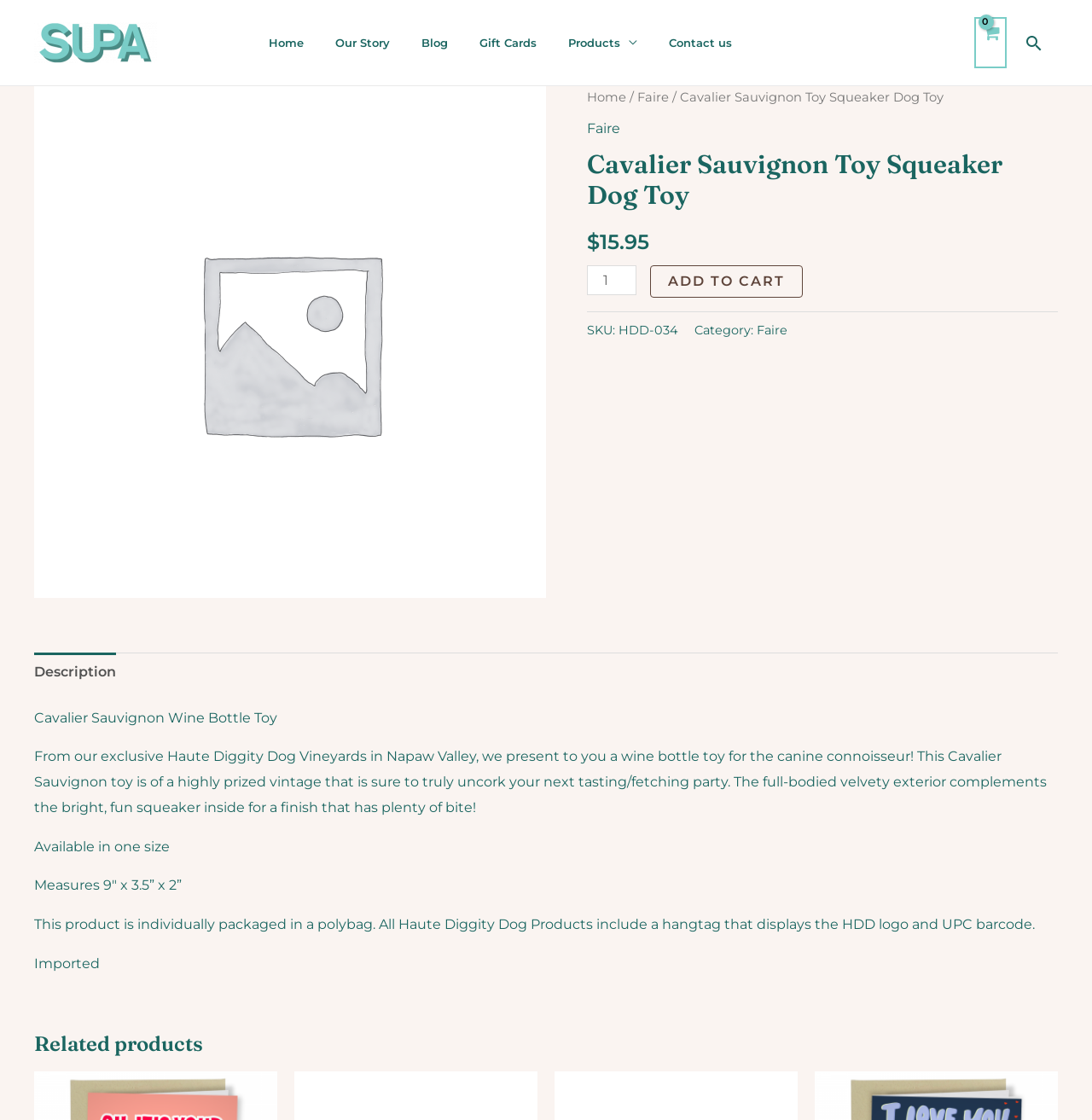Determine the primary headline of the webpage.

Cavalier Sauvignon Toy Squeaker Dog Toy